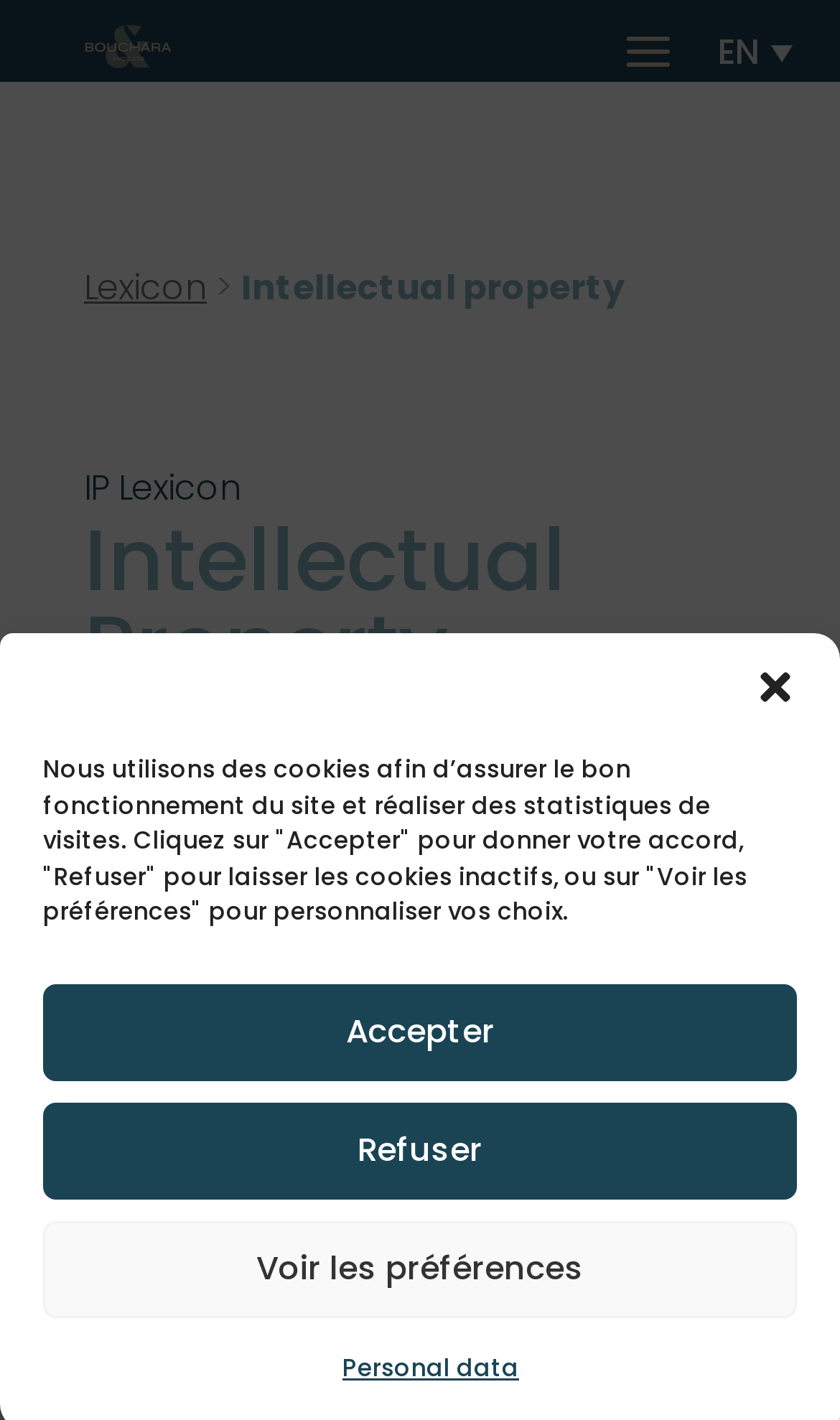Using floating point numbers between 0 and 1, provide the bounding box coordinates in the format (top-left x, top-left y, bottom-right x, bottom-right y). Locate the UI element described here: Accepter

[0.051, 0.693, 0.949, 0.761]